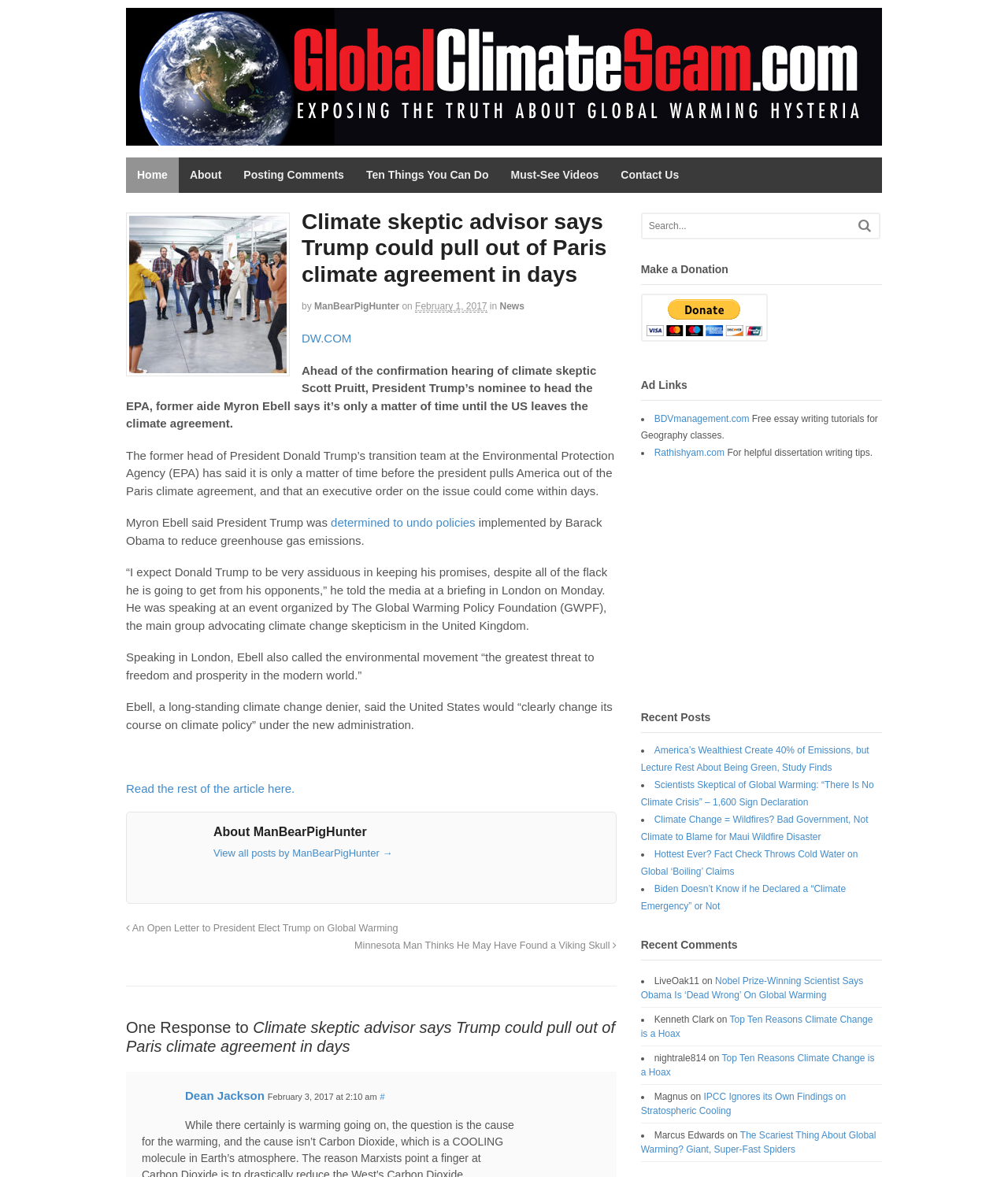Respond to the question below with a single word or phrase:
Who wrote the latest article?

ManBearPigHunter